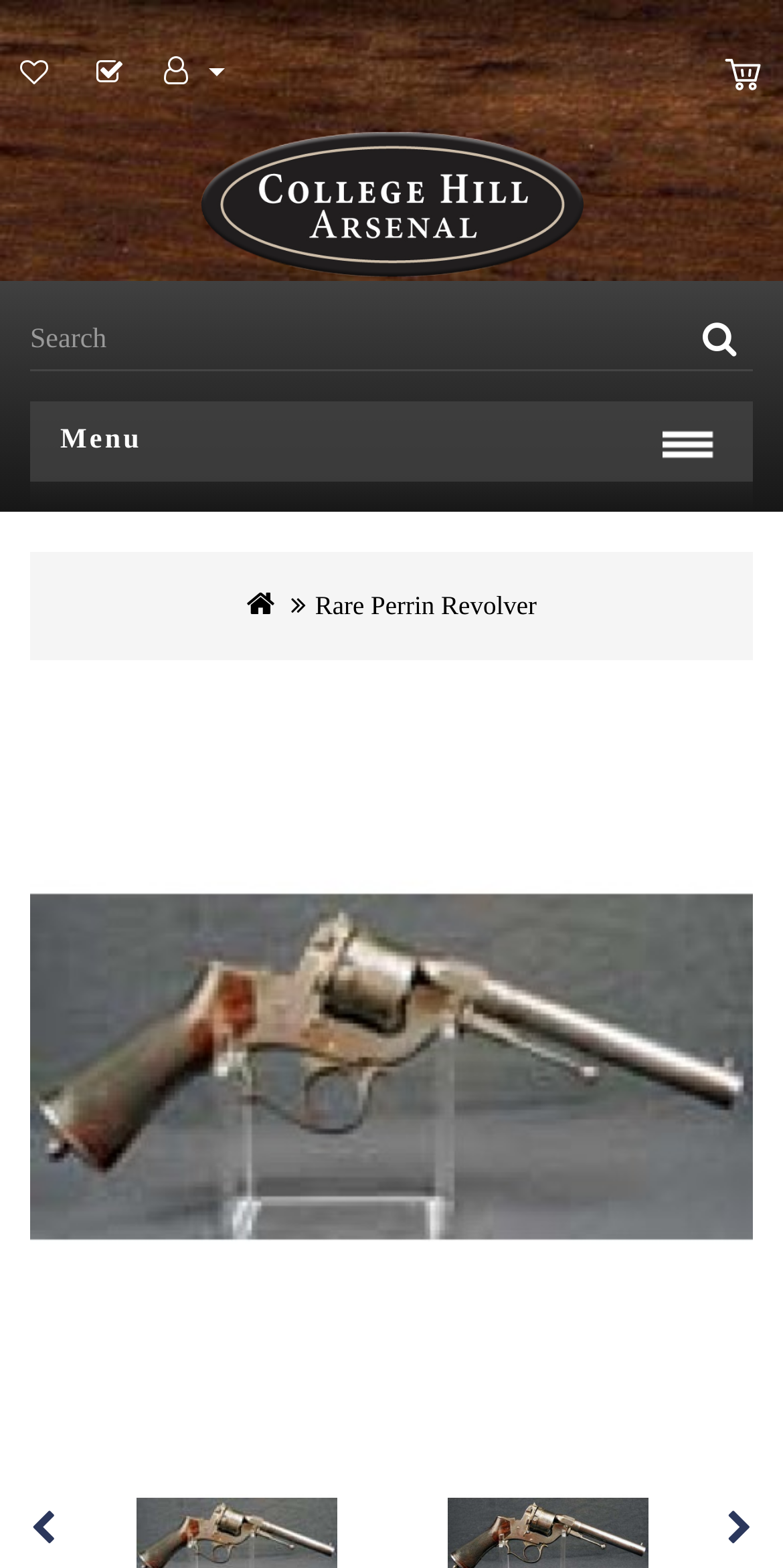Find the bounding box coordinates of the clickable element required to execute the following instruction: "Go to College Hill Arsenal". Provide the coordinates as four float numbers between 0 and 1, i.e., [left, top, right, bottom].

[0.25, 0.083, 0.75, 0.178]